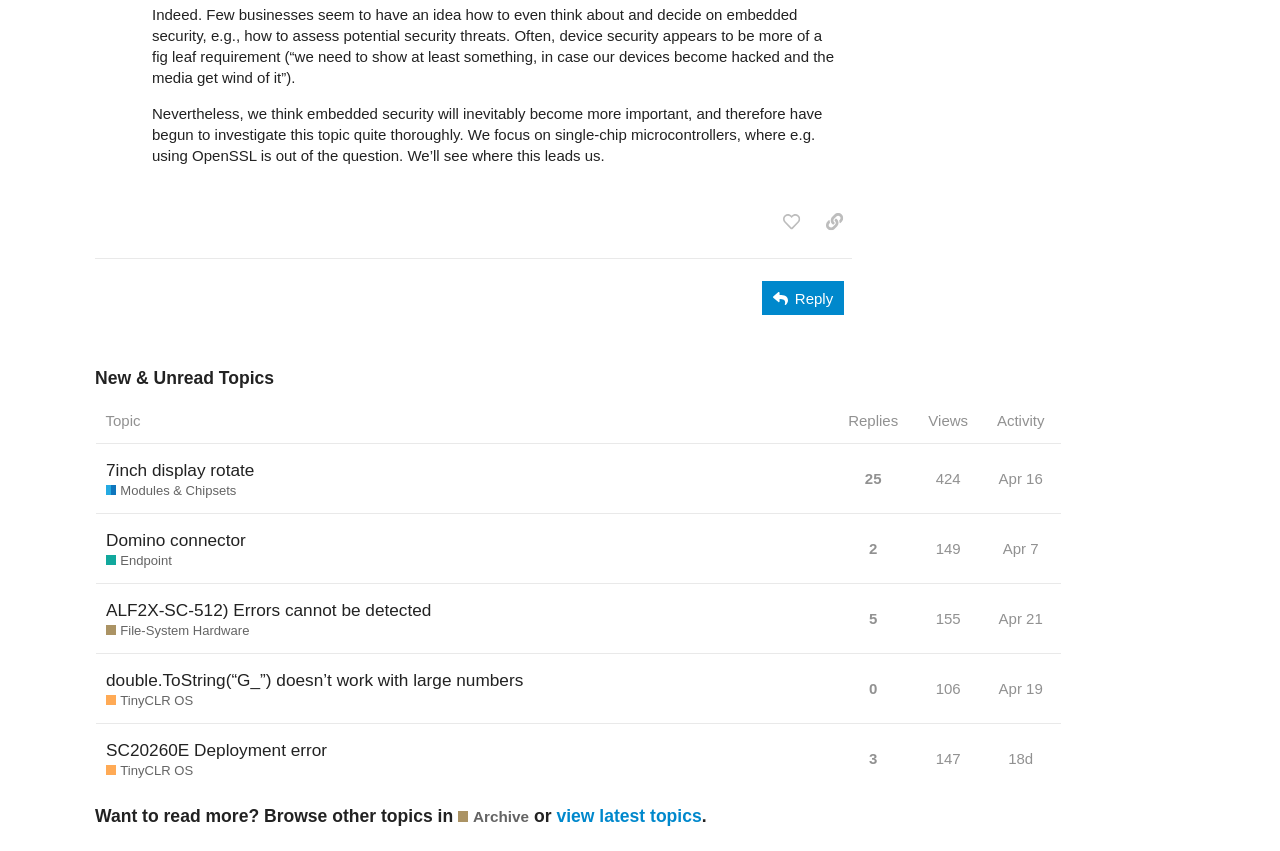Pinpoint the bounding box coordinates of the area that must be clicked to complete this instruction: "Reply to this post".

[0.596, 0.331, 0.659, 0.371]